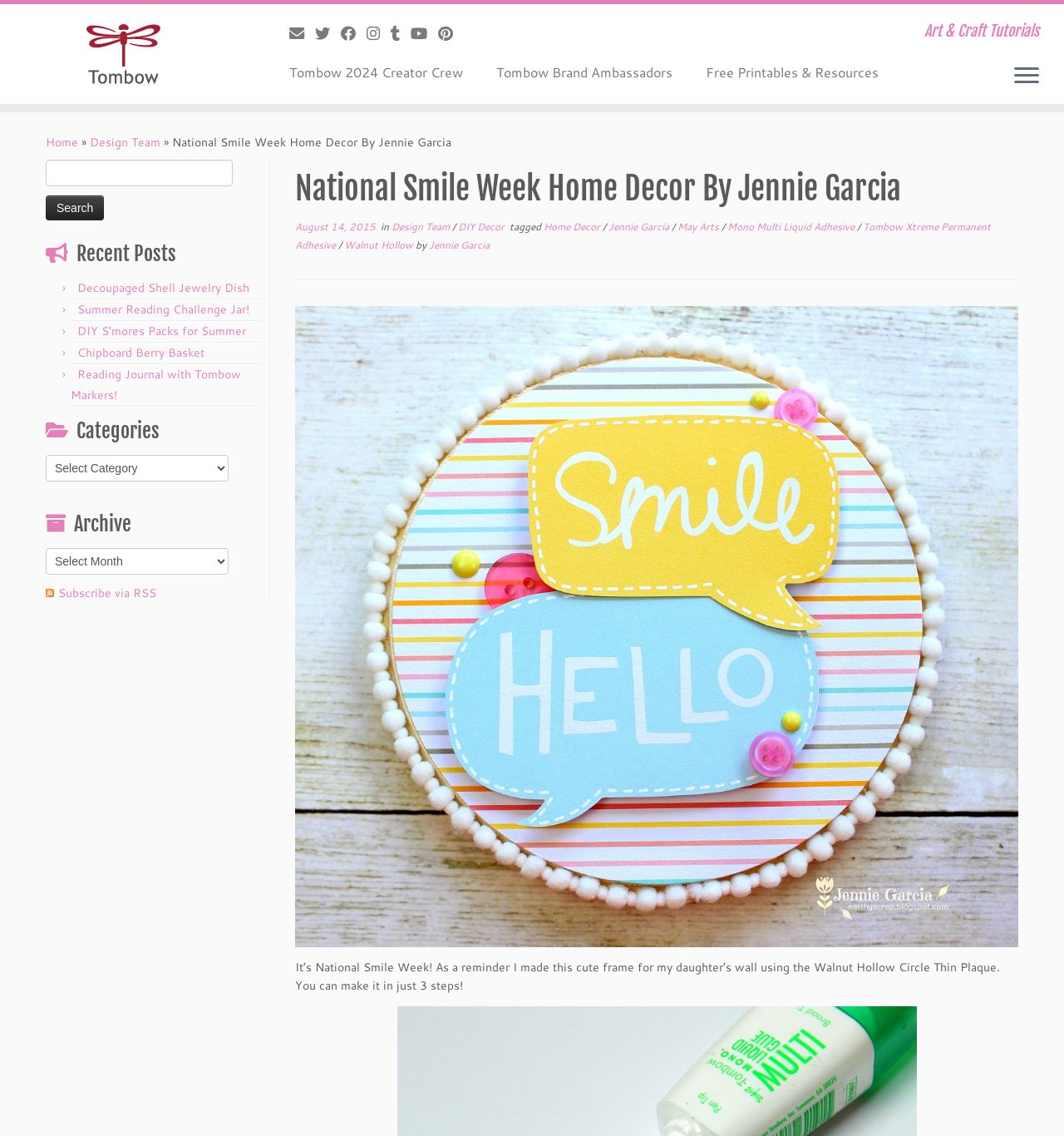Please identify the bounding box coordinates of the element that needs to be clicked to execute the following command: "Read the recent post 'Decoupaged Shell Jewelry Dish'". Provide the bounding box using four float numbers between 0 and 1, formatted as [left, top, right, bottom].

[0.073, 0.246, 0.234, 0.261]